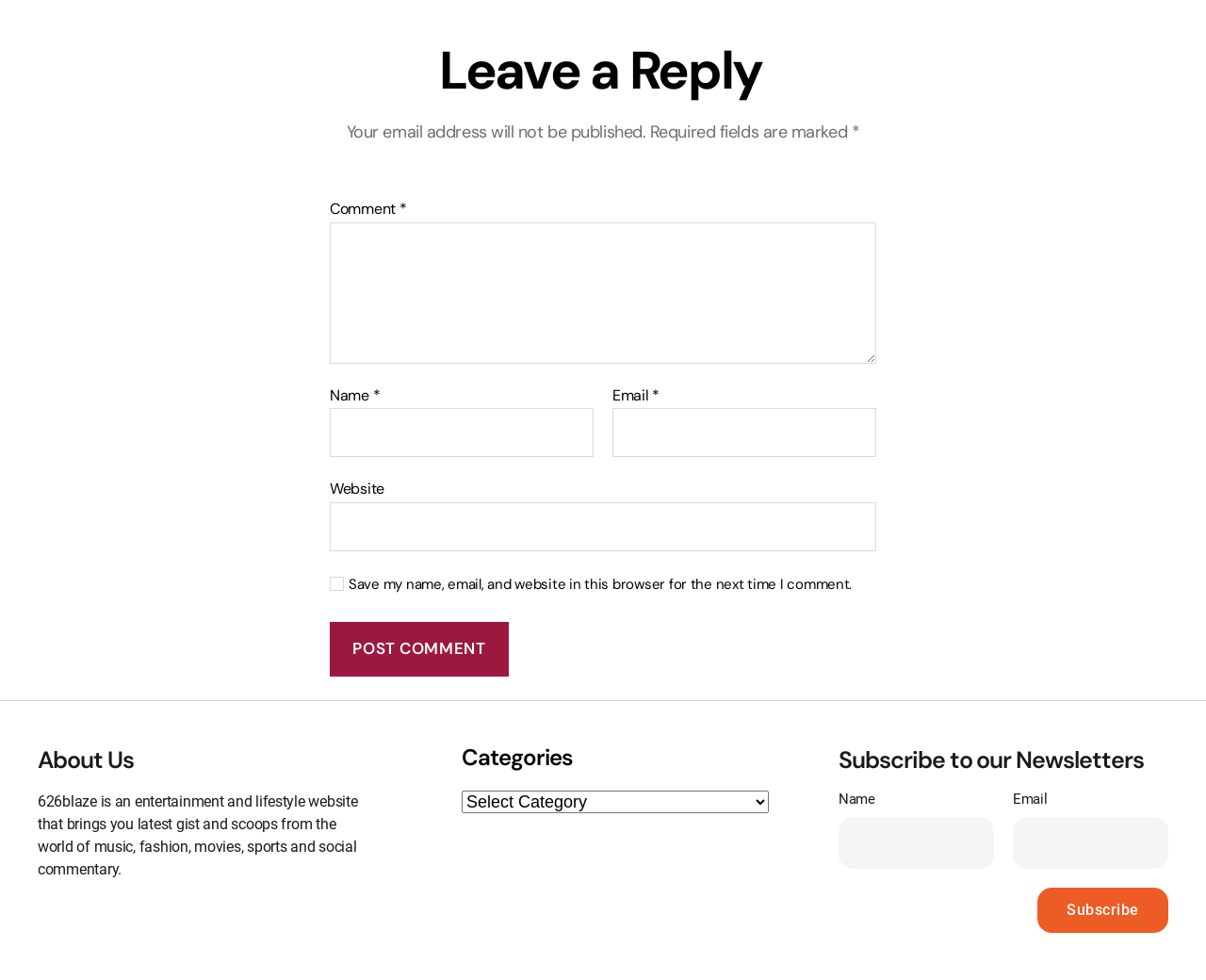Locate the bounding box coordinates of the element that needs to be clicked to carry out the instruction: "Post a comment". The coordinates should be given as four float numbers ranging from 0 to 1, i.e., [left, top, right, bottom].

[0.273, 0.634, 0.422, 0.691]